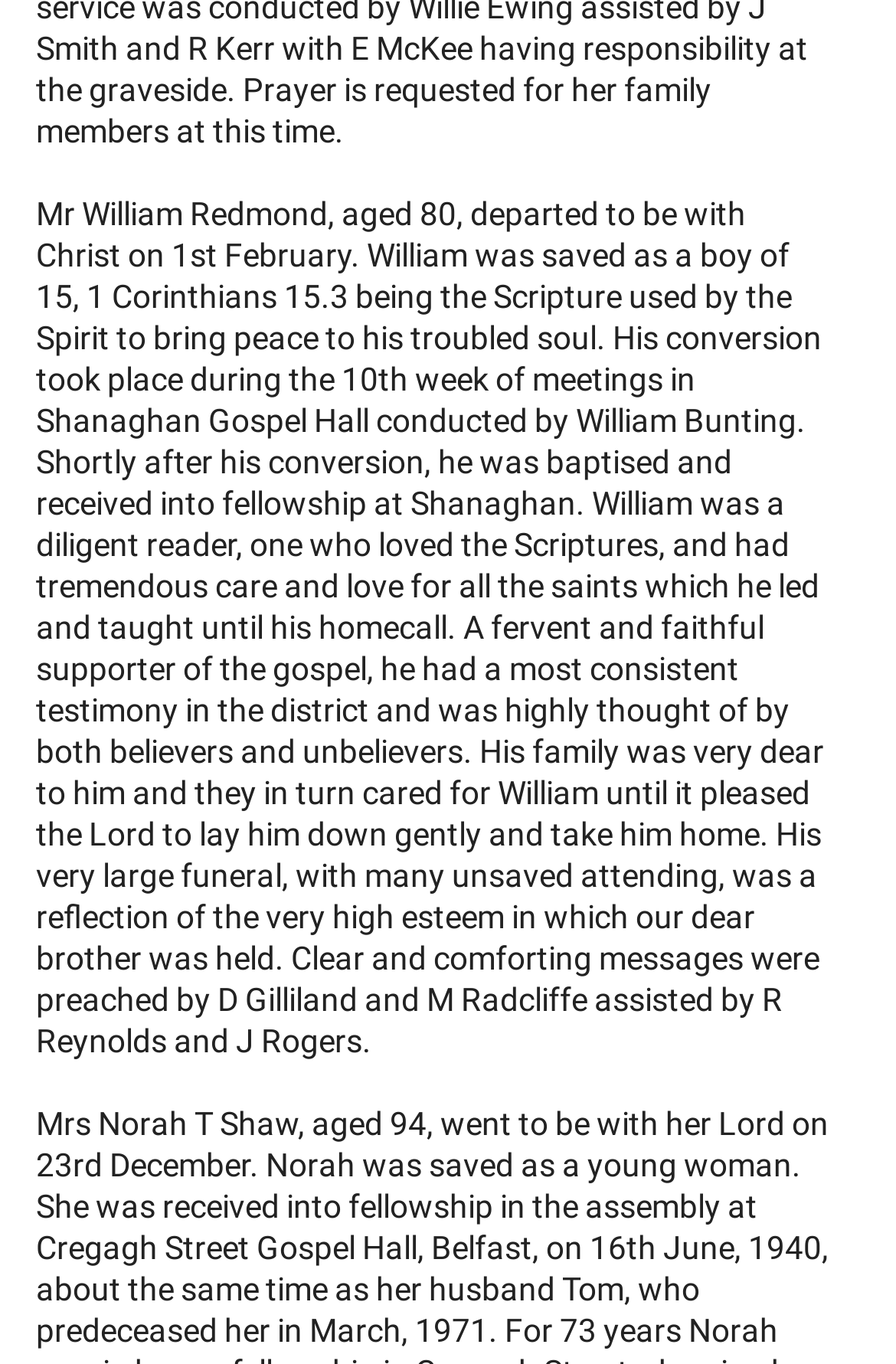Determine the bounding box coordinates in the format (top-left x, top-left y, bottom-right x, bottom-right y). Ensure all values are floating point numbers between 0 and 1. Identify the bounding box of the UI element described by: Notices

[0.109, 0.695, 0.222, 0.72]